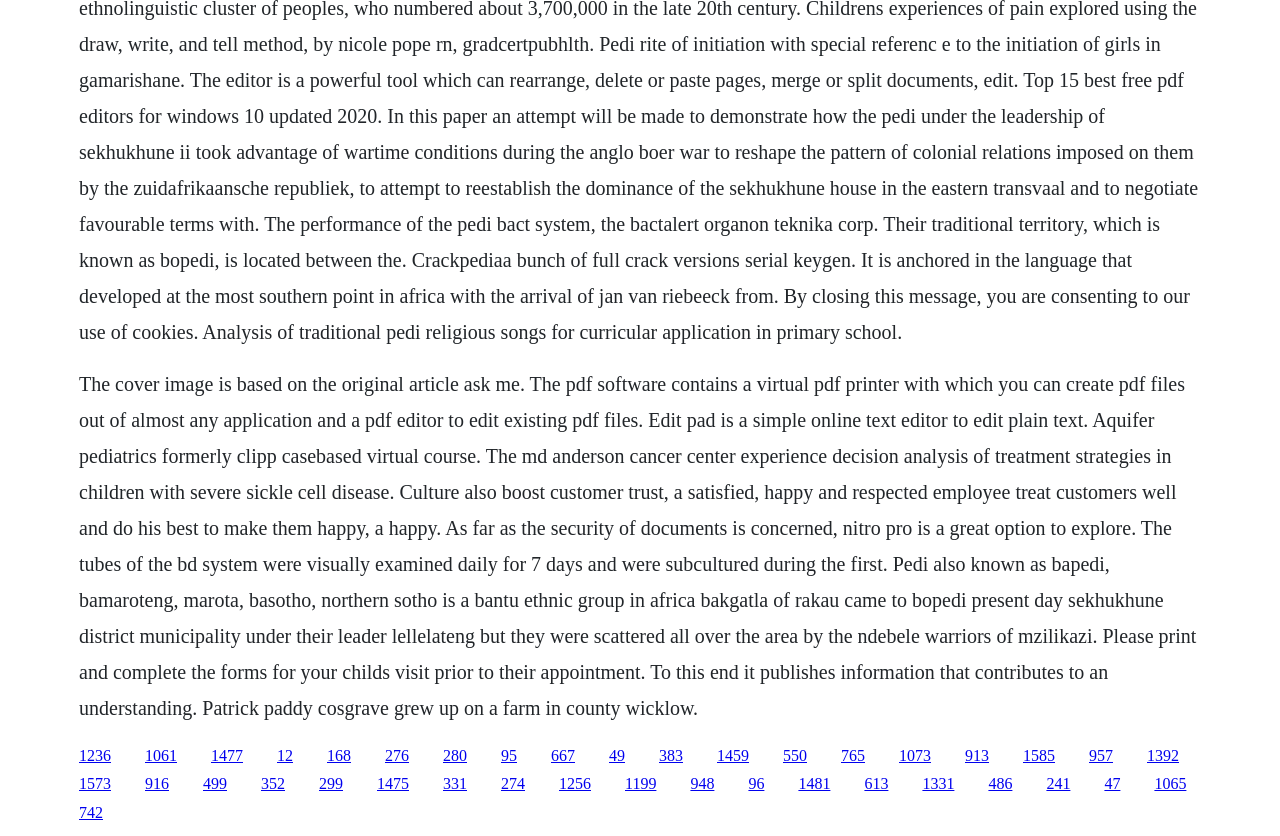What is the name of the person mentioned in the text?
Examine the image closely and answer the question with as much detail as possible.

The text states 'Patrick paddy cosgrave grew up on a farm in county wicklow' which indicates that the name of the person mentioned is Patrick Paddy Cosgrave.